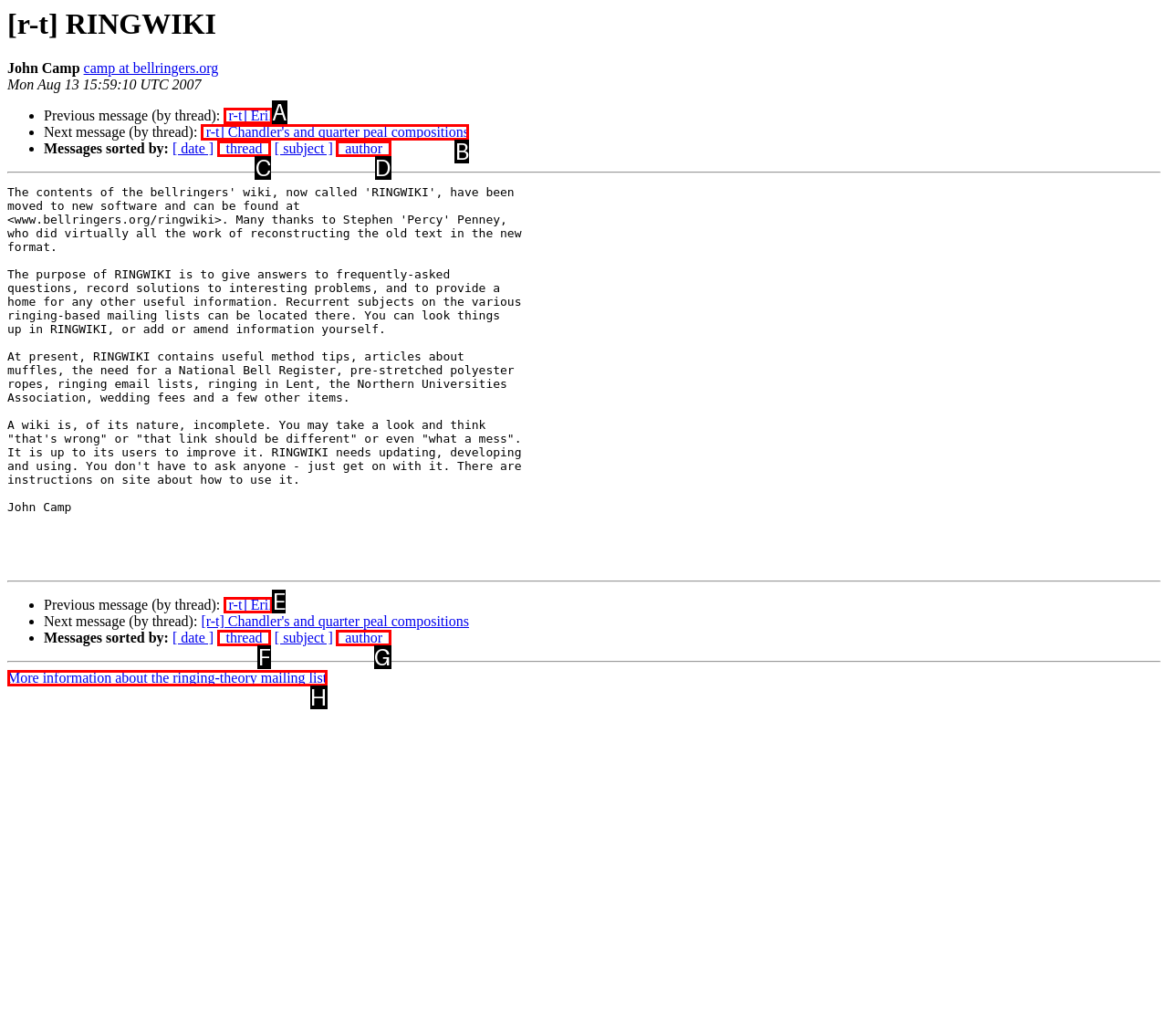Determine the letter of the UI element that will complete the task: View previous message by thread
Reply with the corresponding letter.

A